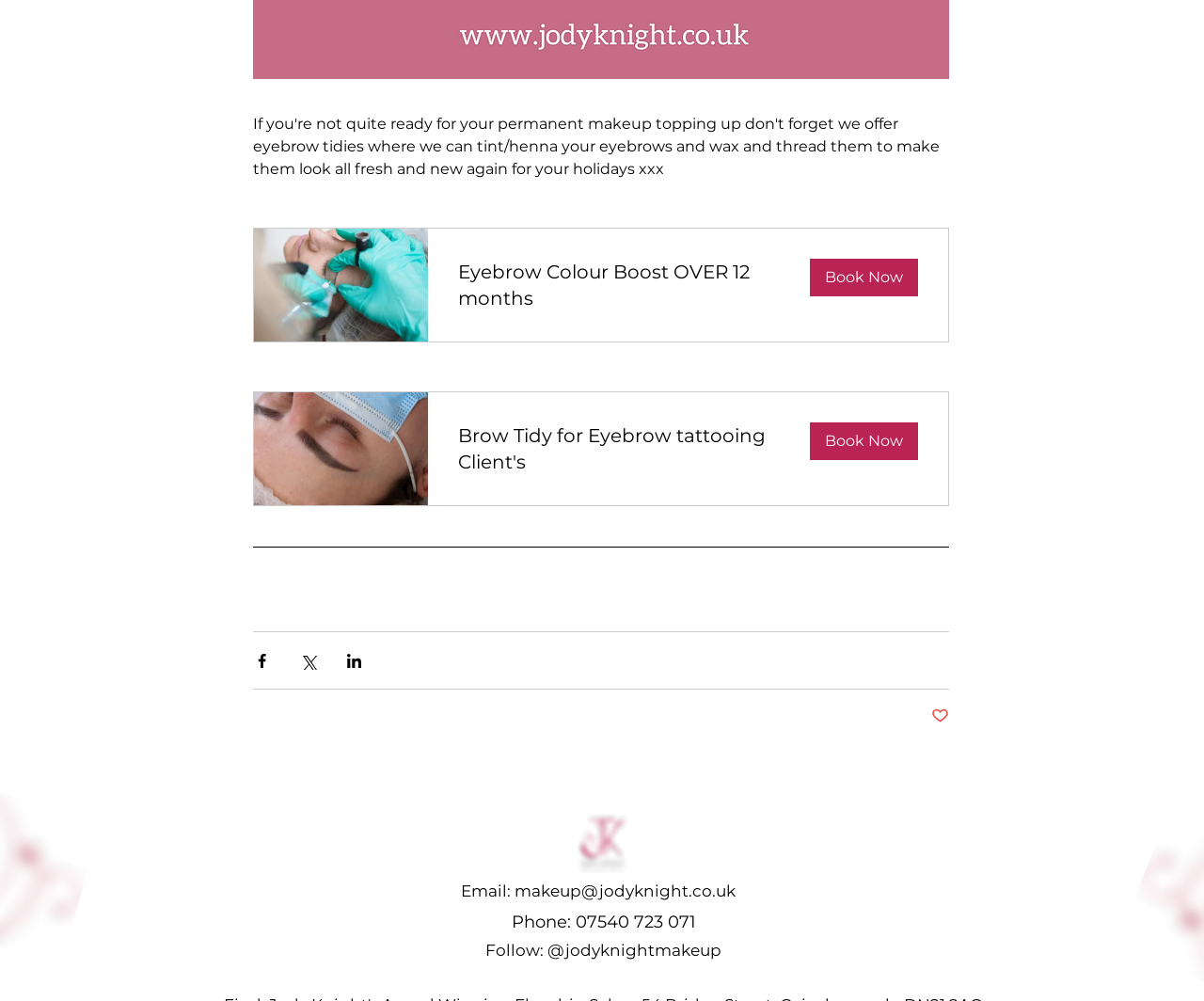Using the webpage screenshot, find the UI element described by 07540 723 071. Provide the bounding box coordinates in the format (top-left x, top-left y, bottom-right x, bottom-right y), ensuring all values are floating point numbers between 0 and 1.

[0.478, 0.911, 0.578, 0.931]